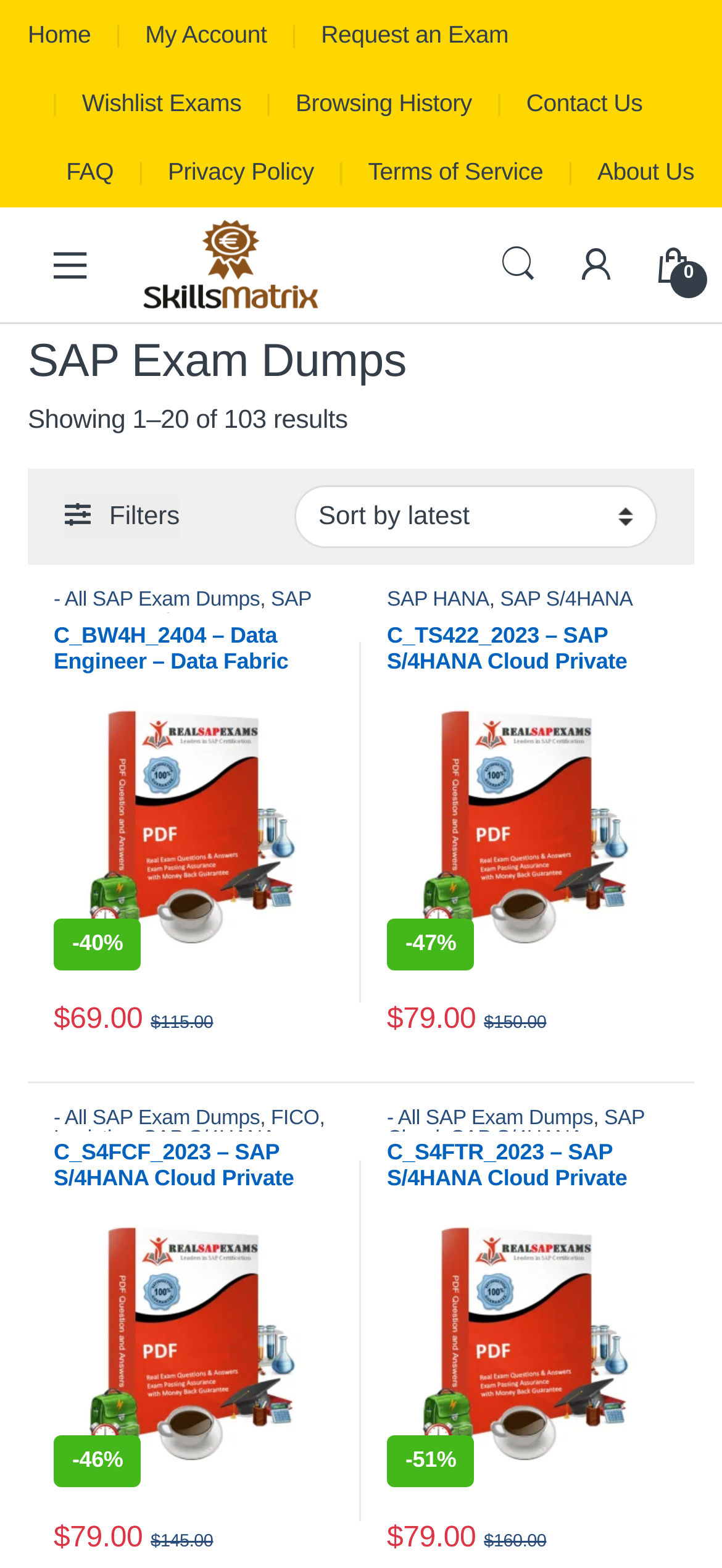Please give a succinct answer using a single word or phrase:
How much discount is applied to the 'C_S4FCF_2023 – SAP S/4HANA Cloud Private Edition, Central Finance Certification' exam?

46%